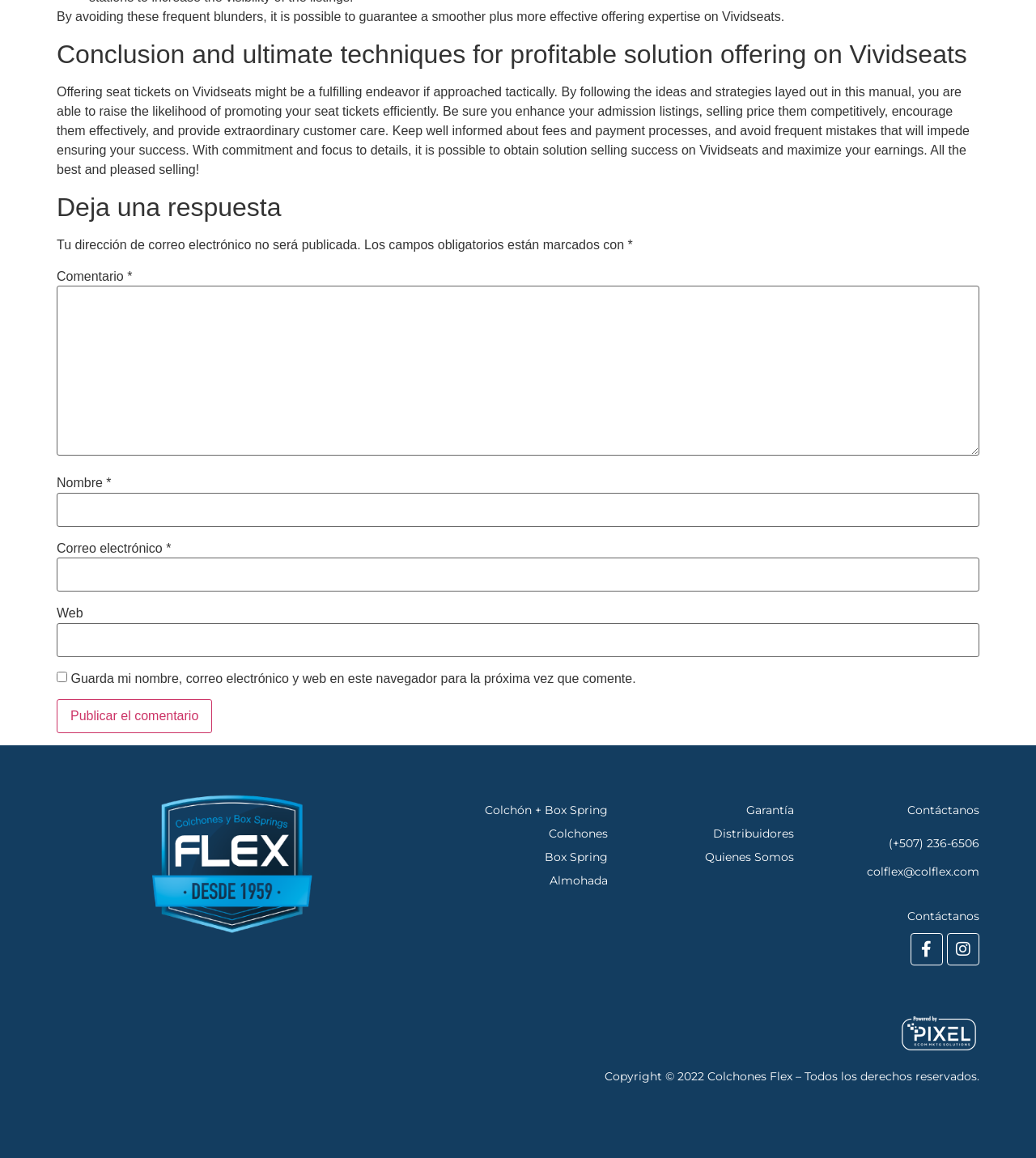Provide your answer in a single word or phrase: 
What is the topic of the article?

Selling tickets on Vividseats